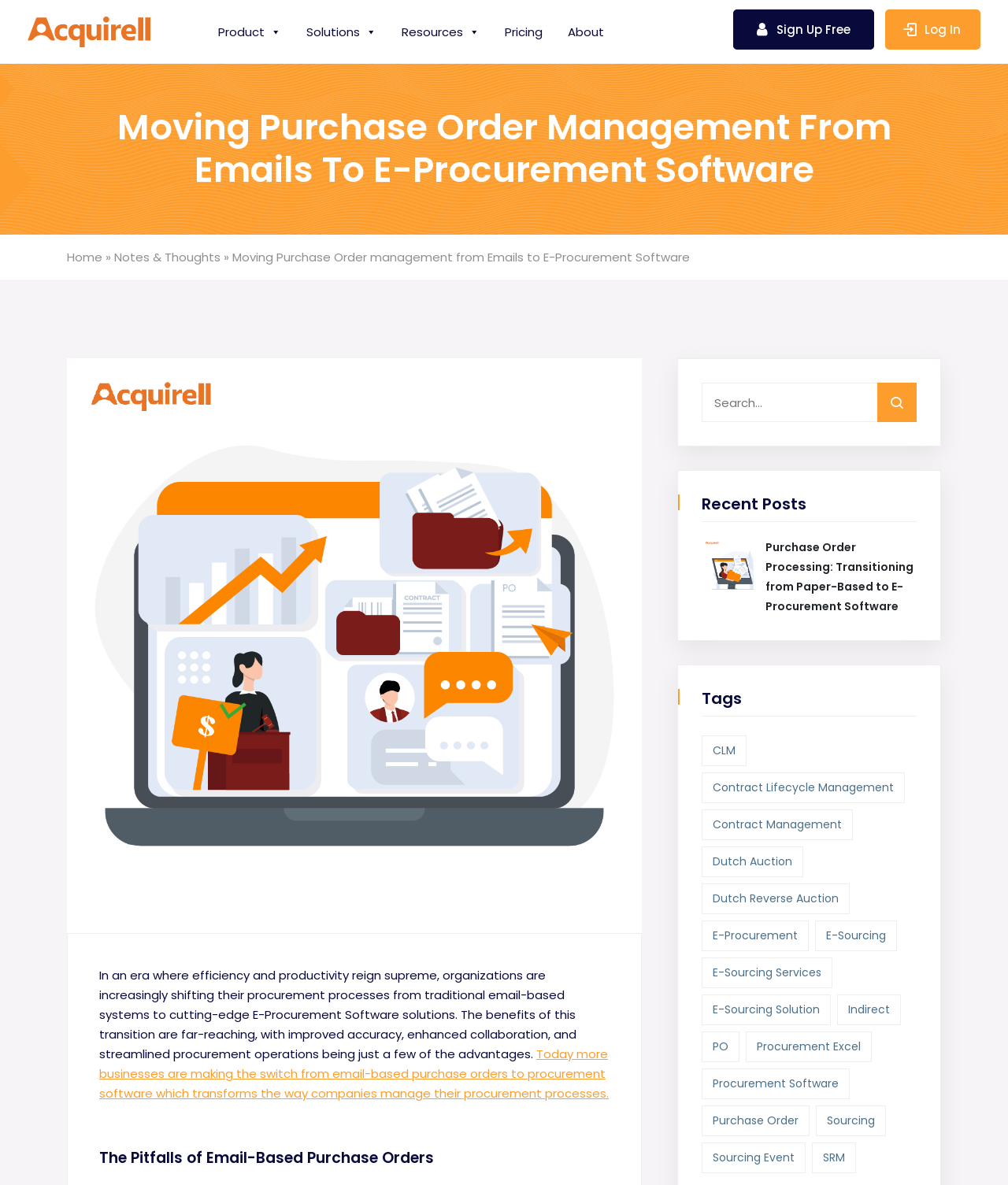Please indicate the bounding box coordinates for the clickable area to complete the following task: "Search for something". The coordinates should be specified as four float numbers between 0 and 1, i.e., [left, top, right, bottom].

None